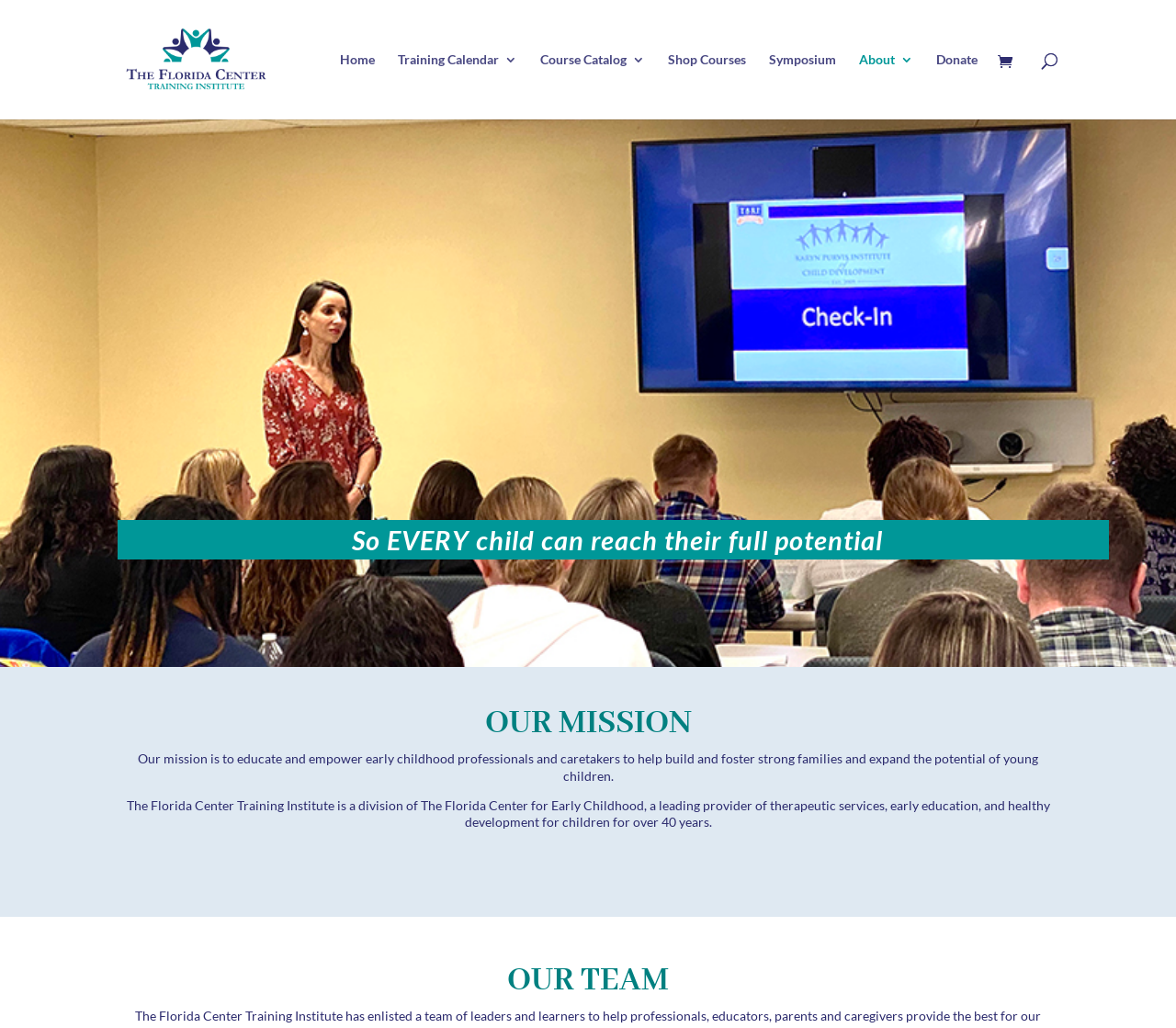Refer to the screenshot and answer the following question in detail:
What is the mission of the Florida Center Training Institute?

Based on the webpage, the mission of the Florida Center Training Institute is stated as 'Our mission is to educate and empower early childhood professionals and caretakers to help build and foster strong families and expand the potential of young children.' This suggests that the institute aims to educate and empower professionals who work with young children to help them reach their full potential.